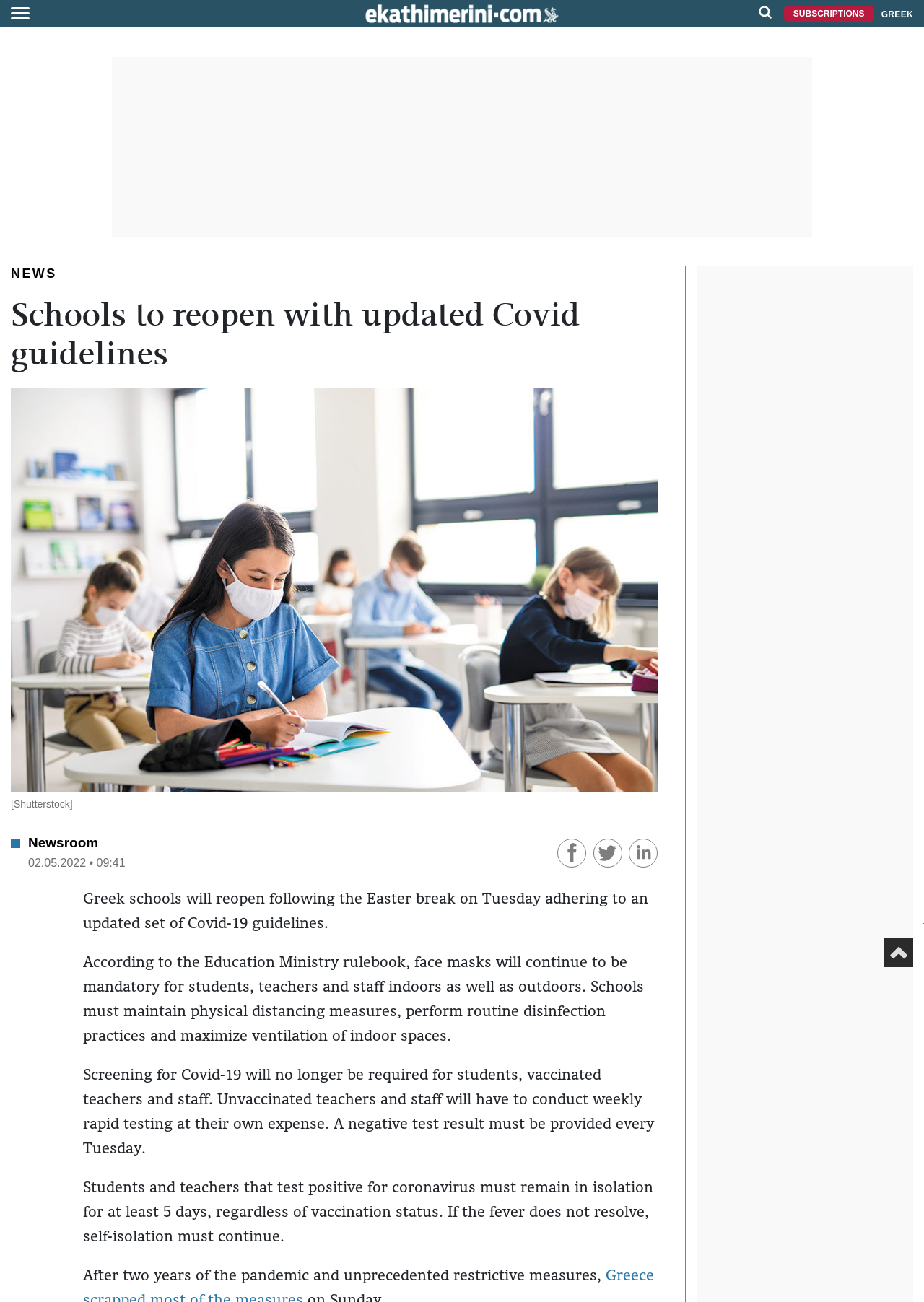Give a short answer to this question using one word or a phrase:
What is the purpose of the 'arrow-top' link?

To scroll to the top